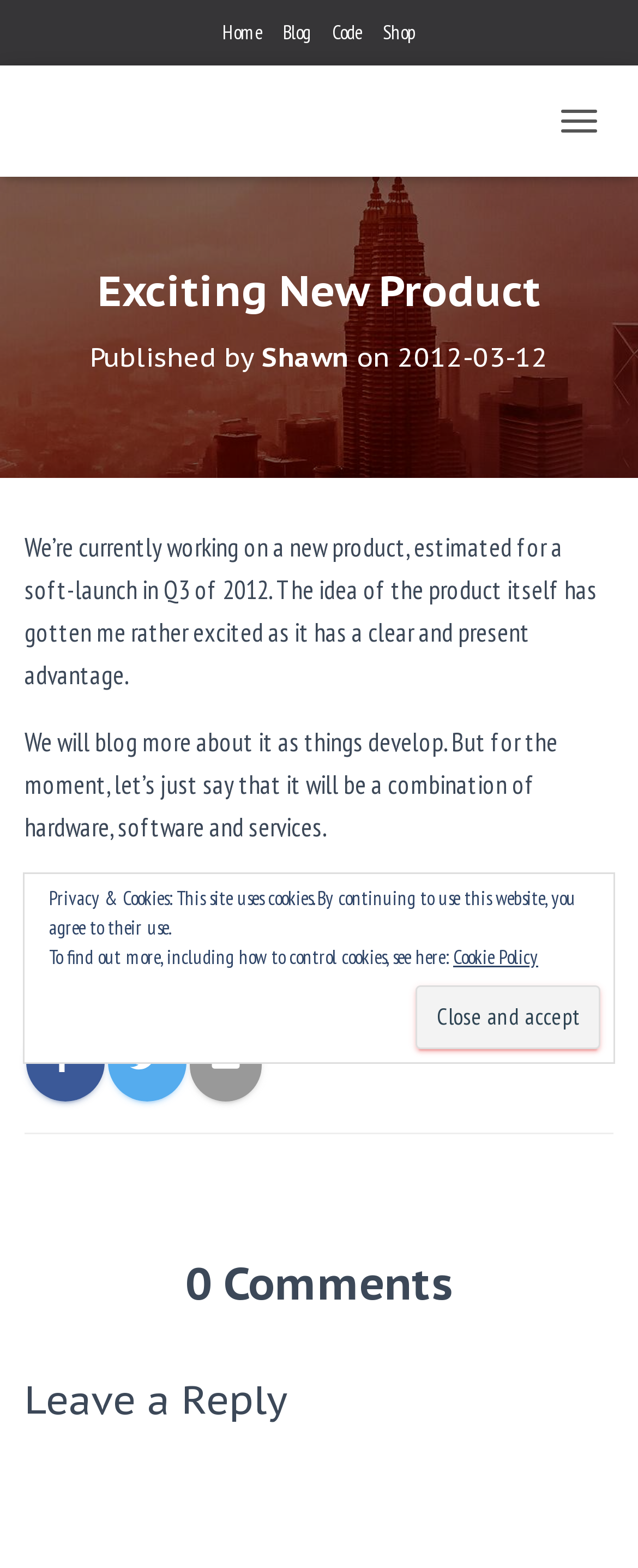Respond with a single word or short phrase to the following question: 
What is the purpose of the toggle navigation button?

To toggle navigation